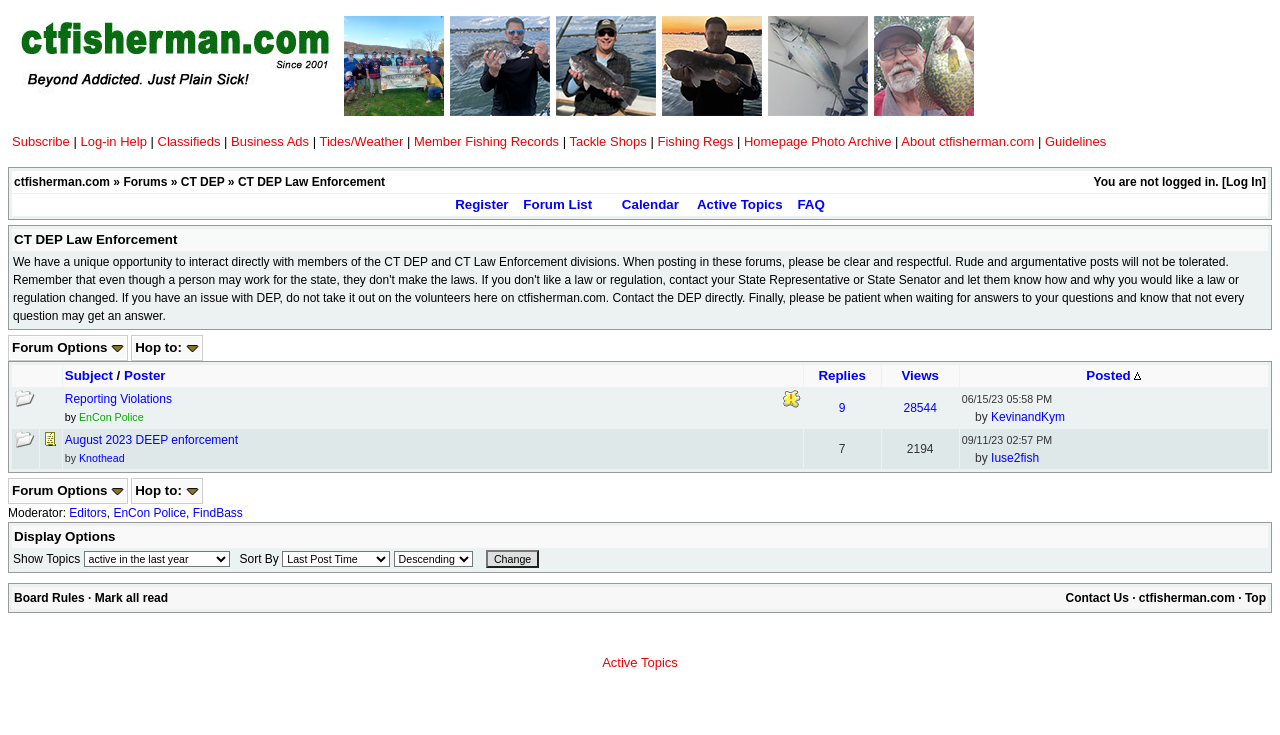Determine the bounding box coordinates of the clickable region to execute the instruction: "Click the 'CT DEP Law Enforcement' link". The coordinates should be four float numbers between 0 and 1, denoted as [left, top, right, bottom].

[0.186, 0.238, 0.301, 0.257]